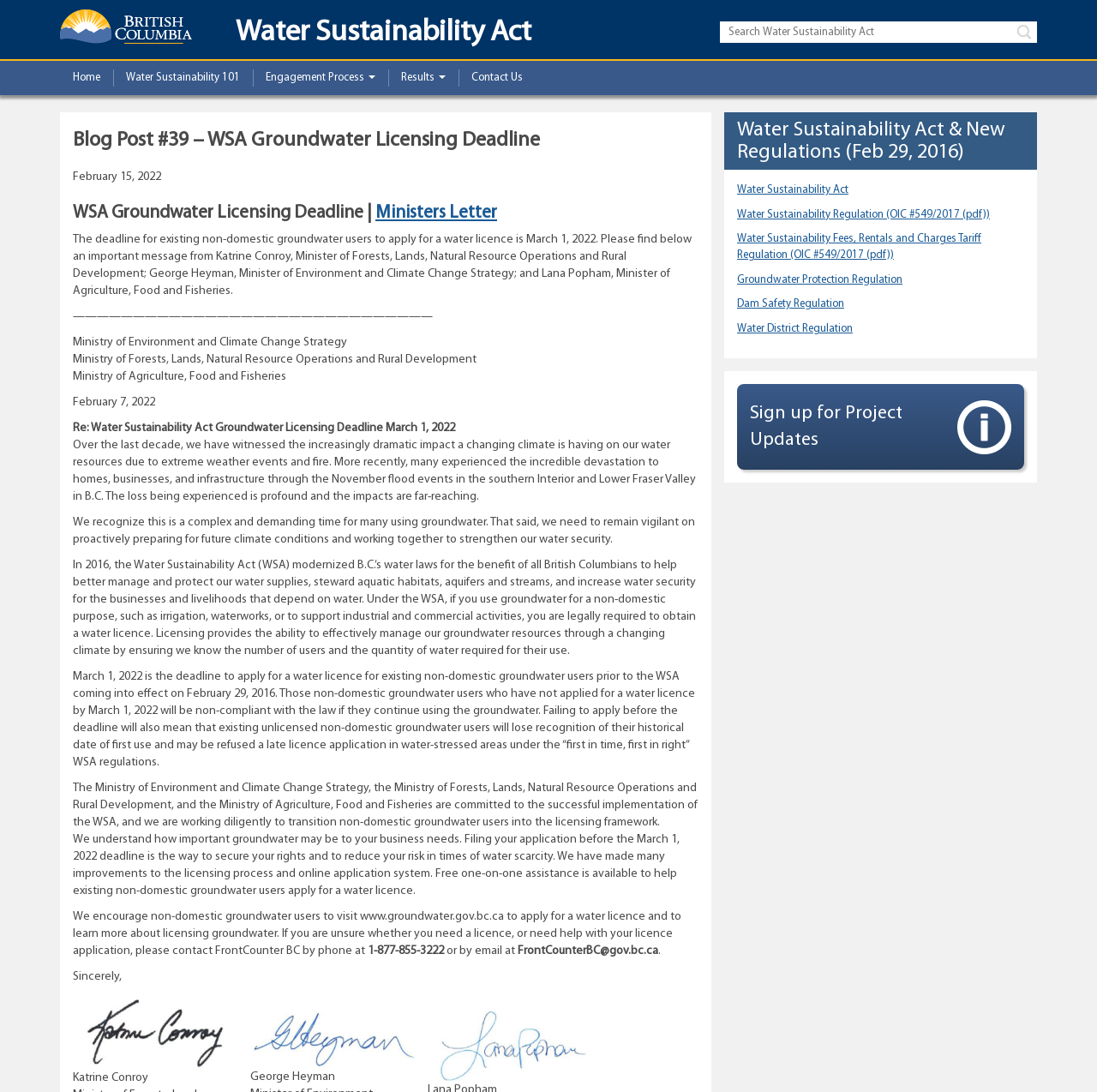Provide a thorough description of the webpage you see.

The webpage is about the Water Sustainability Act (WSA) Groundwater Licensing Deadline. At the top, there is a government logo and a link to the Government of B.C. website. Below that, there is a main navigation menu with links to Home, Water Sustainability 101, Engagement Process, Results, and Contact Us.

The main content of the page is a blog post titled "WSA Groundwater Licensing Deadline | Ministers Letter". The post is dated February 15, 2022, and has a heading that reads "WSA Groundwater Licensing Deadline | Ministers Letter". Below the heading, there is a link to a Ministers Letter.

The post explains that the deadline for existing non-domestic groundwater users to apply for a water licence is March 1, 2022. It provides an important message from three ministers, Katrine Conroy, George Heyman, and Lana Popham, regarding the importance of applying for a water licence before the deadline.

The post is divided into several sections, each discussing the importance of groundwater licensing, the consequences of not applying for a licence, and the benefits of applying before the deadline. There are also several static texts that provide more information about the Water Sustainability Act, its regulations, and the importance of groundwater management.

On the right side of the page, there is a complementary section that provides links to related resources, including the Water Sustainability Act, Water Sustainability Regulation, and Groundwater Protection Regulation.

At the bottom of the page, there is a call to action to sign up for project updates. There are also images of the three ministers, Katrine Conroy, George Heyman, and Lana Popham, at the end of the post.